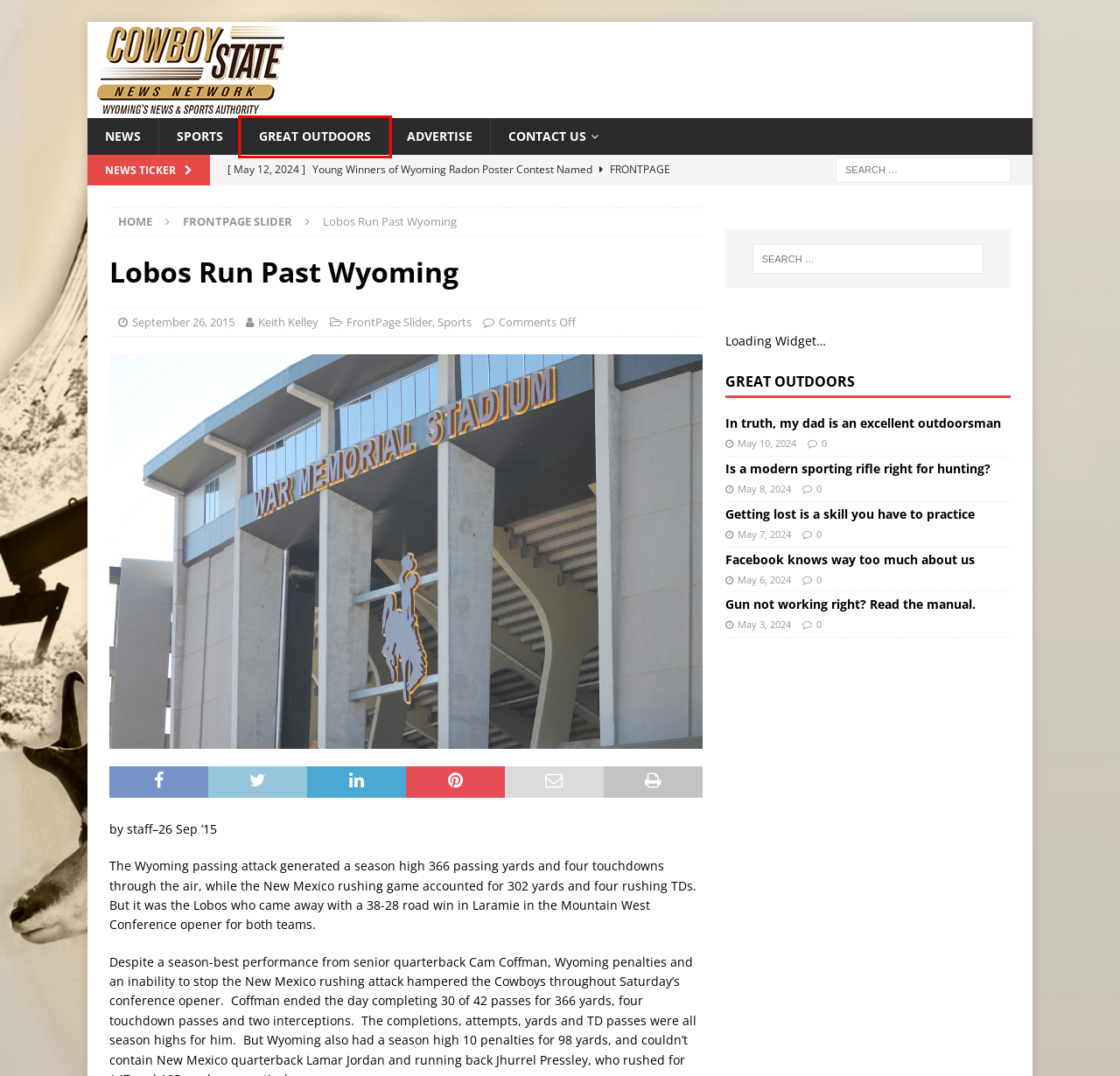Observe the webpage screenshot and focus on the red bounding box surrounding a UI element. Choose the most appropriate webpage description that corresponds to the new webpage after clicking the element in the bounding box. Here are the candidates:
A. FrontPage Slider – Cowboy State News Network
B. Is a modern sporting rifle right for hunting? – Cowboy State News Network
C. Advertise – Cowboy State News Network
D. Getting lost is a skill you have to practice – Cowboy State News Network
E. More Roads in Yellowstone National Park set to Open – Cowboy State News Network
F. Don’t forget to take Mom fishing for Mother’s Day – Cowboy State News Network
G. May 2024 – Cowboy State News Network
H. Great Outdoors – Cowboy State News Network

H